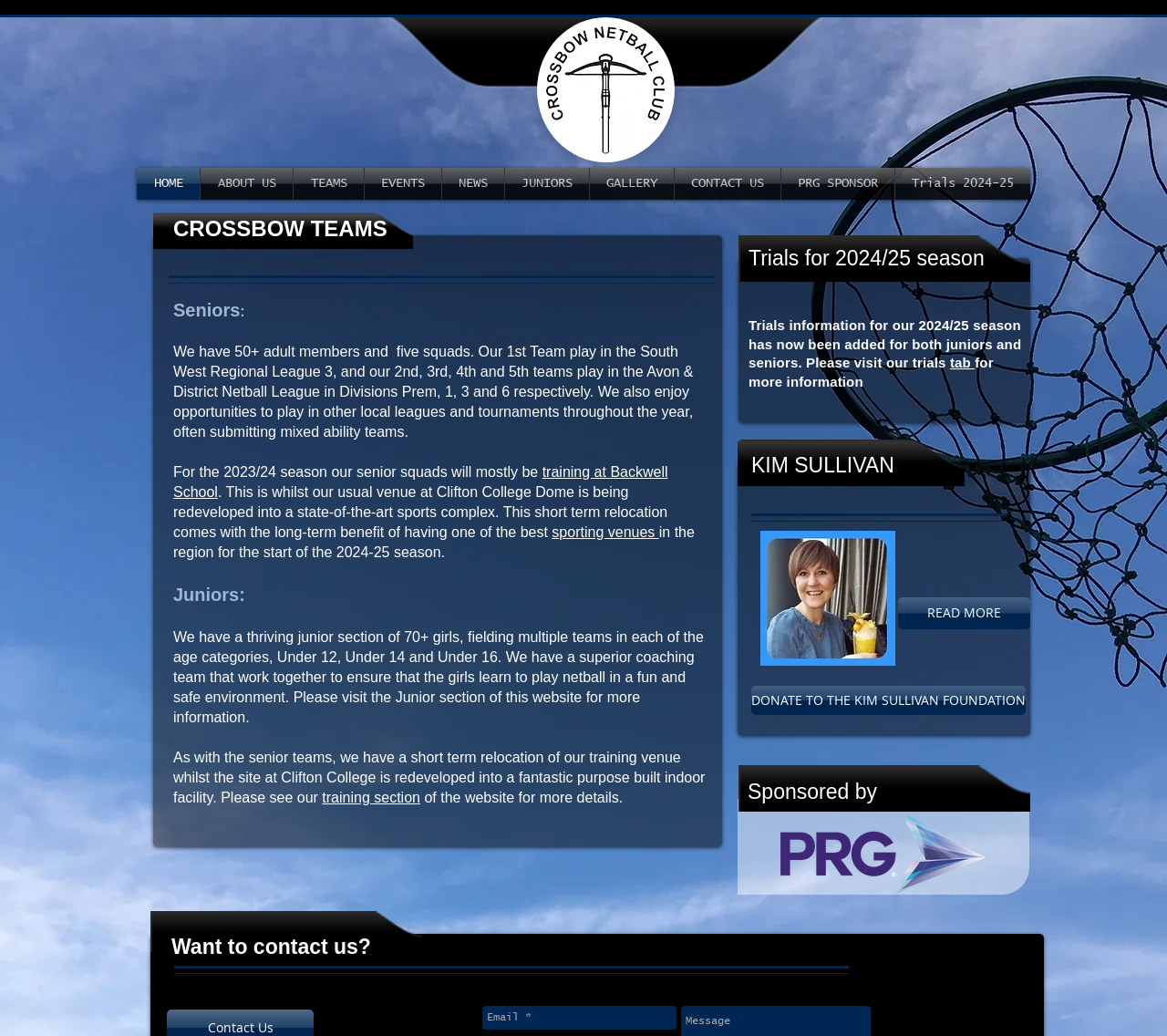Identify the bounding box for the given UI element using the description provided. Coordinates should be in the format (top-left x, top-left y, bottom-right x, bottom-right y) and must be between 0 and 1. Here is the description: ABOUT US

[0.172, 0.162, 0.251, 0.193]